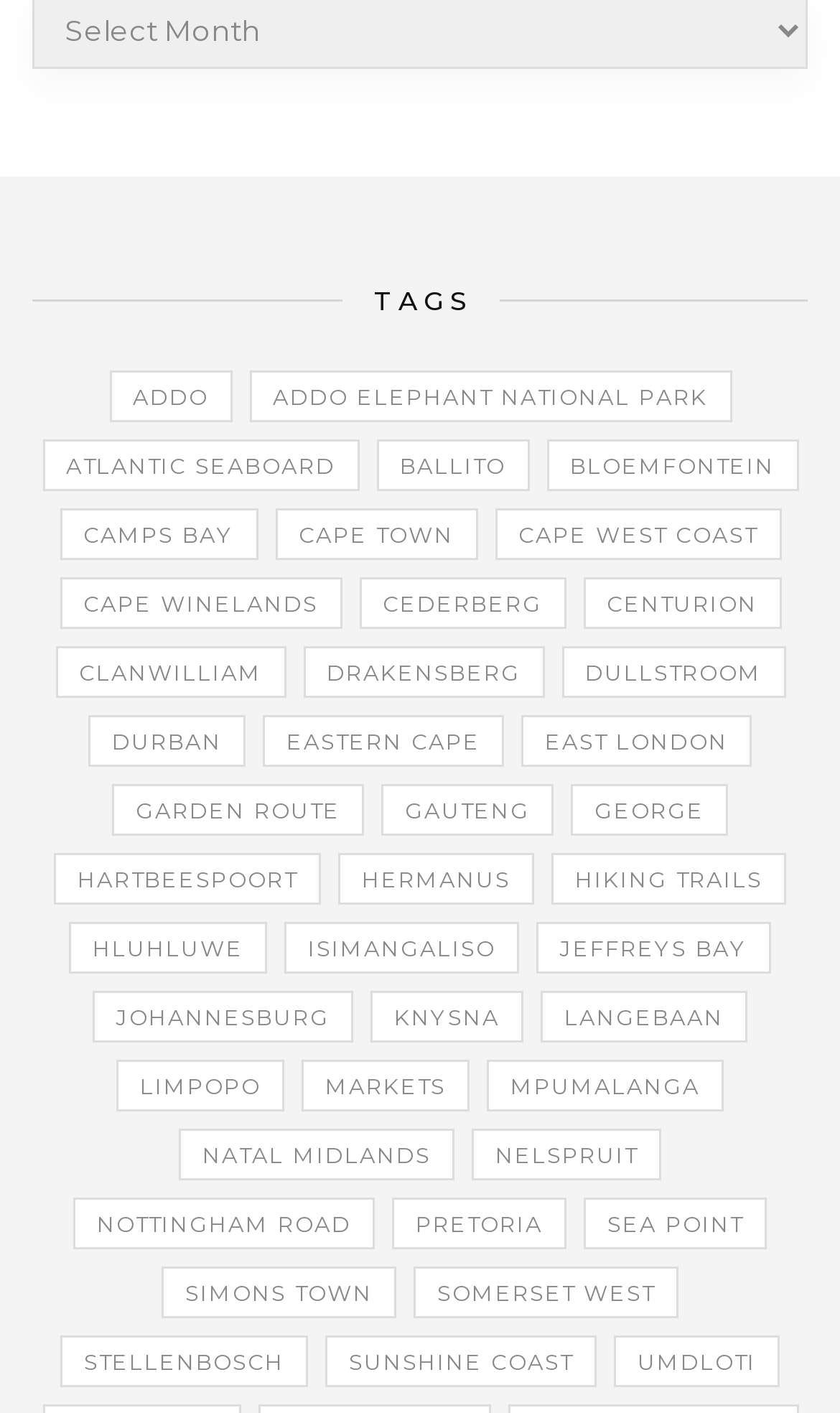Determine the bounding box coordinates of the UI element that matches the following description: "addo elephant national park". The coordinates should be four float numbers between 0 and 1 in the format [left, top, right, bottom].

[0.296, 0.262, 0.871, 0.298]